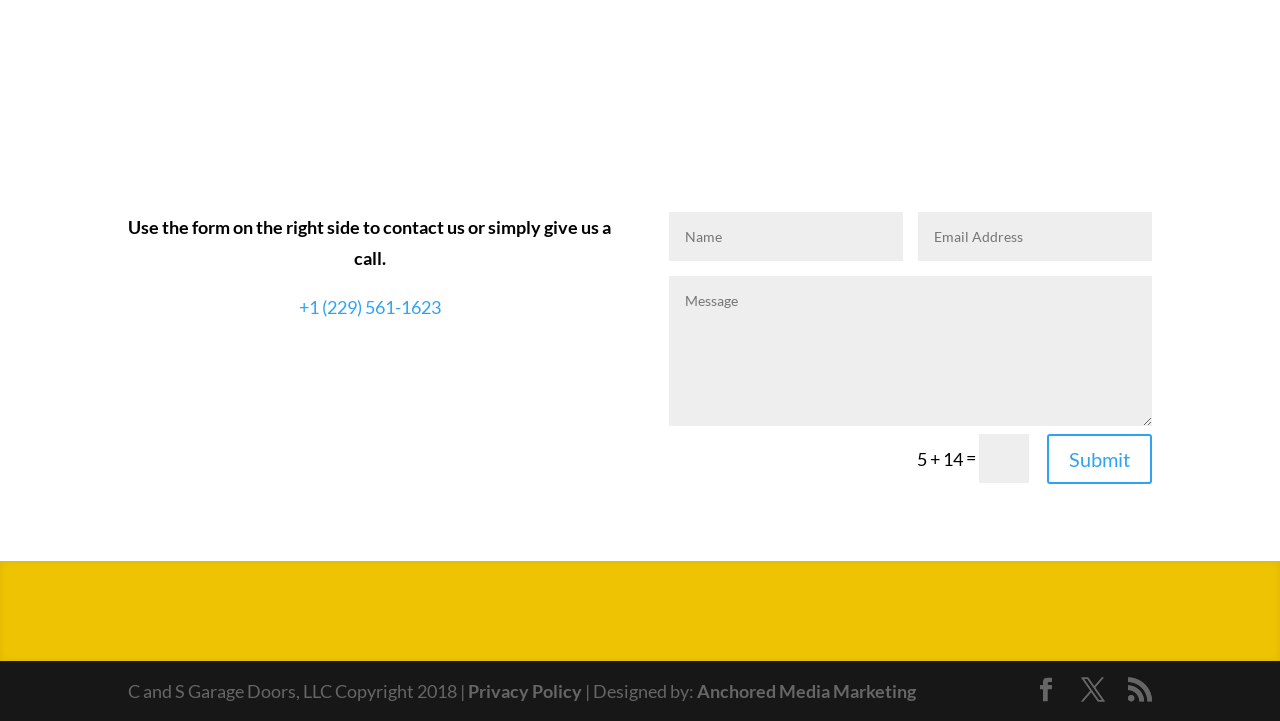What is the copyright year of C and S Garage Doors, LLC?
Could you answer the question in a detailed manner, providing as much information as possible?

The copyright year of C and S Garage Doors, LLC is 2018, which is found in the static text 'C and S Garage Doors, LLC Copyright 2018 |' located at the bottom left side of the webpage.